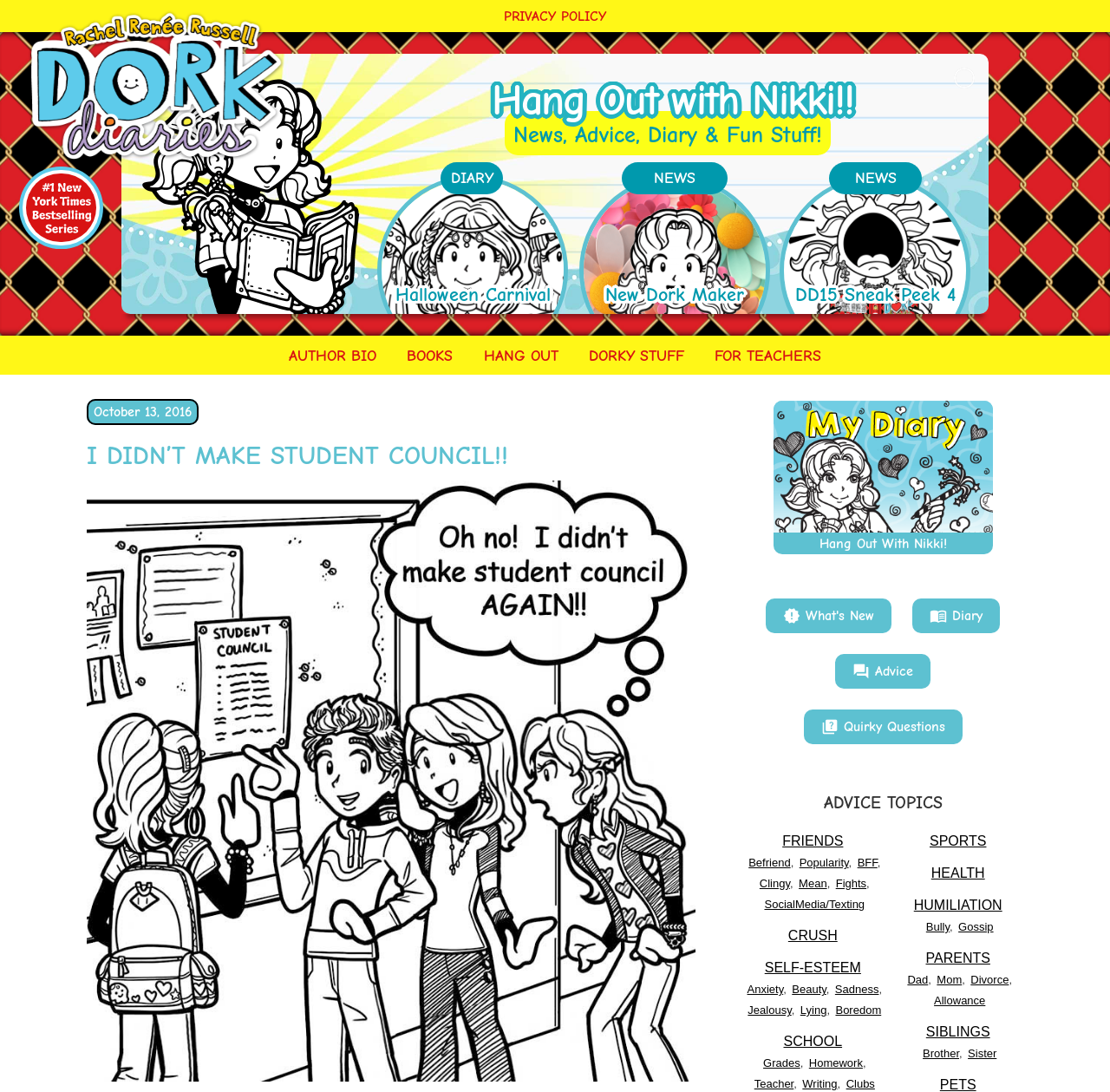How many links are there in the primary sidebar?
Look at the screenshot and respond with one word or a short phrase.

5